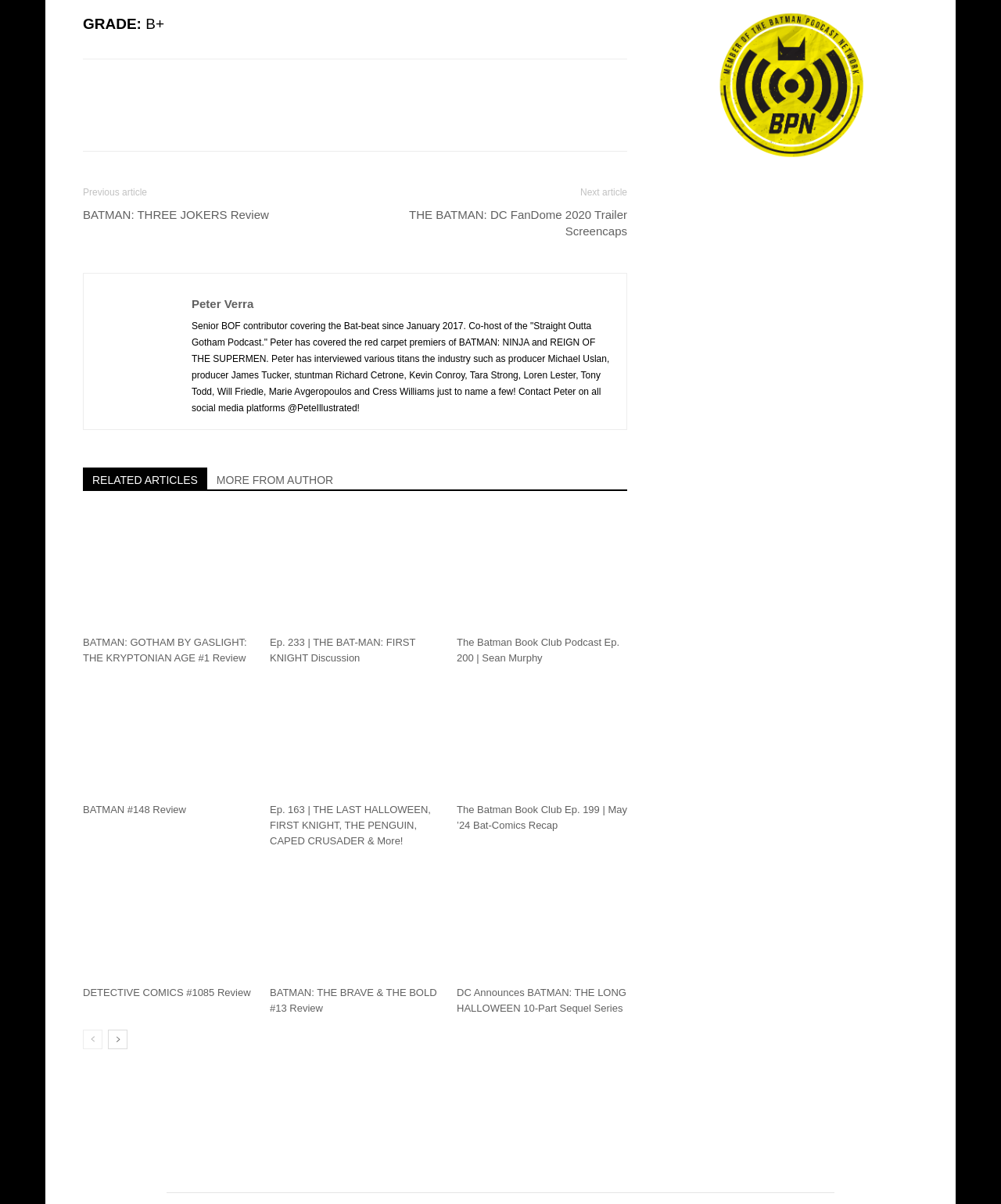Using the information in the image, could you please answer the following question in detail:
What is the topic of the article?

The topic of the article is related to Batman, which is evident from the links and headings on the webpage, such as 'BATMAN: THREE JOKERS Review', 'THE BATMAN: DC FanDome 2020 Trailer Screencaps', and 'BATMAN: GOTHAM BY GASLIGHT: THE KRYPTONIAN AGE #1 Review'.